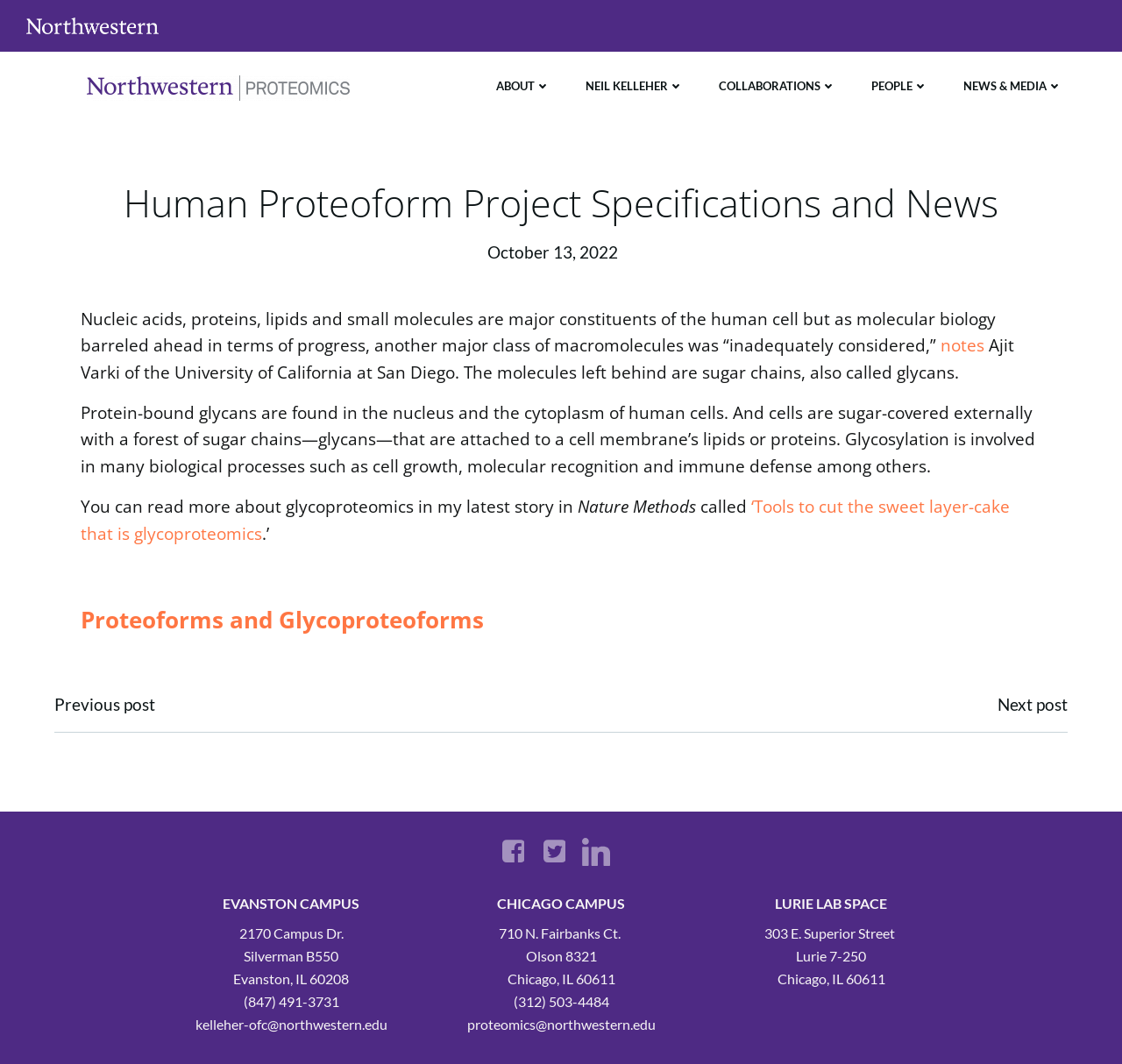From the element description Neil Kelleher, predict the bounding box coordinates of the UI element. The coordinates must be specified in the format (top-left x, top-left y, bottom-right x, bottom-right y) and should be within the 0 to 1 range.

[0.522, 0.073, 0.61, 0.089]